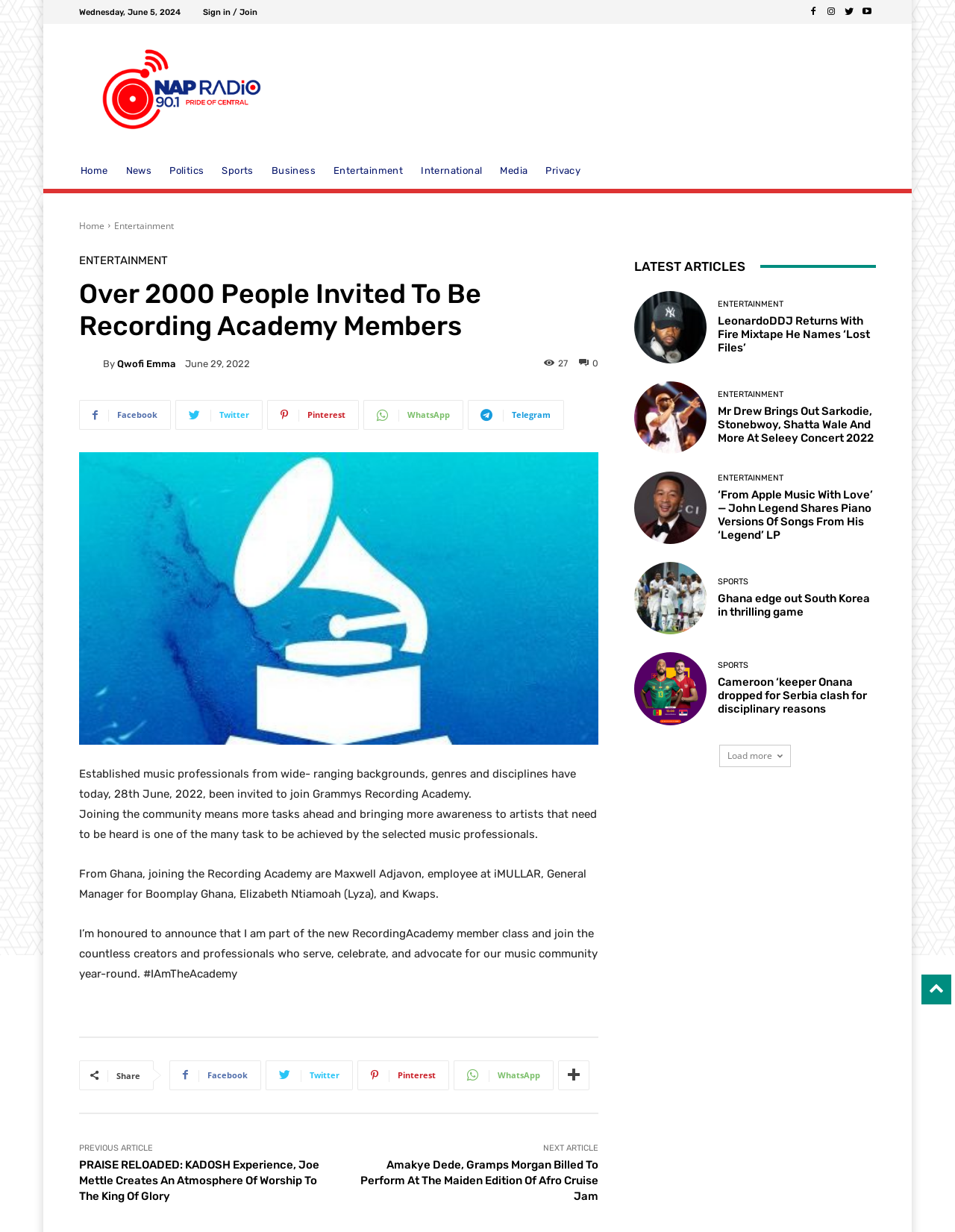Please identify the bounding box coordinates of the element I should click to complete this instruction: 'Click on the 'Sign in / Join' link'. The coordinates should be given as four float numbers between 0 and 1, like this: [left, top, right, bottom].

[0.212, 0.006, 0.27, 0.013]